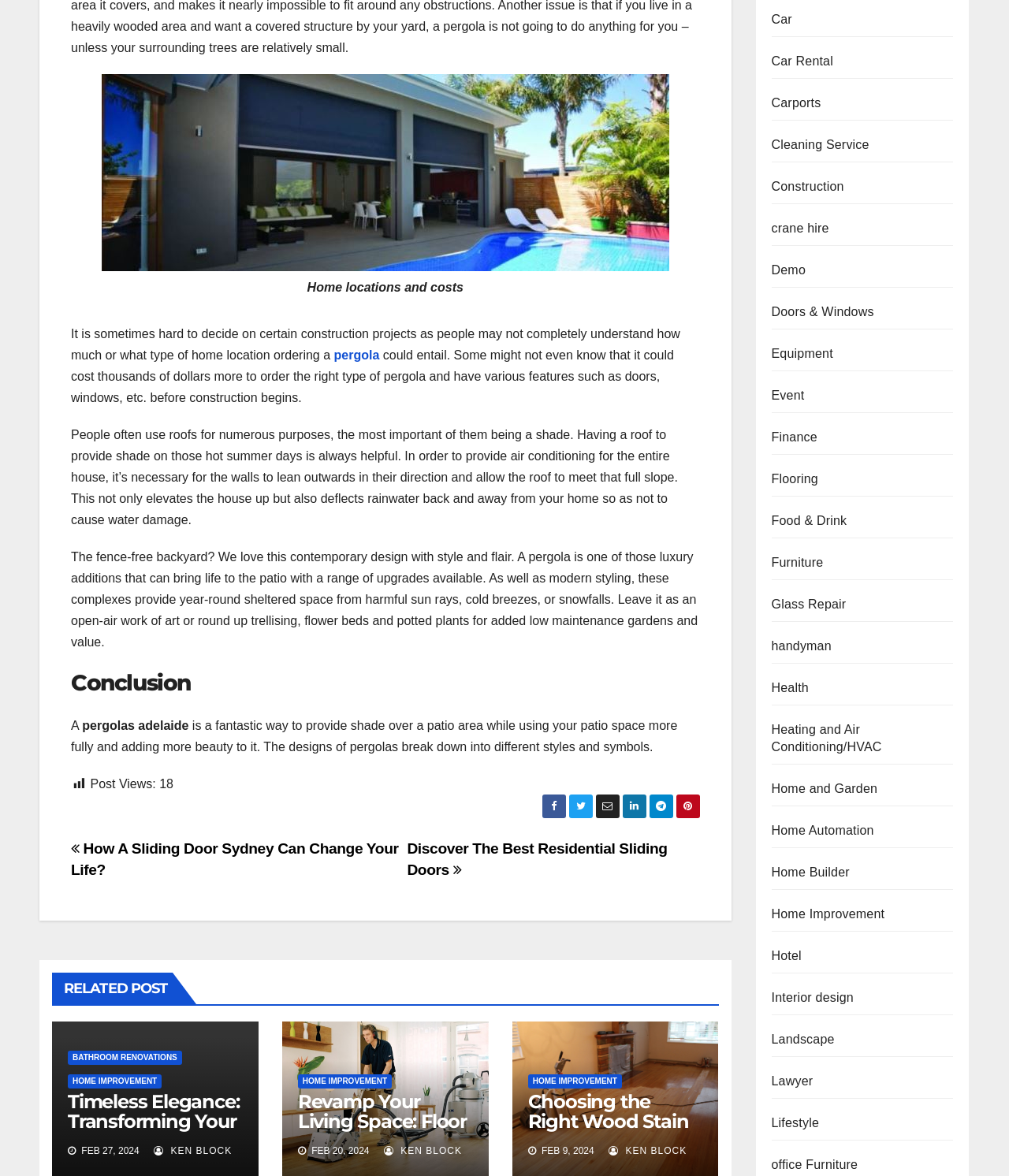Identify the bounding box for the UI element specified in this description: "Heating and Air Conditioning/HVAC". The coordinates must be four float numbers between 0 and 1, formatted as [left, top, right, bottom].

[0.764, 0.613, 0.945, 0.643]